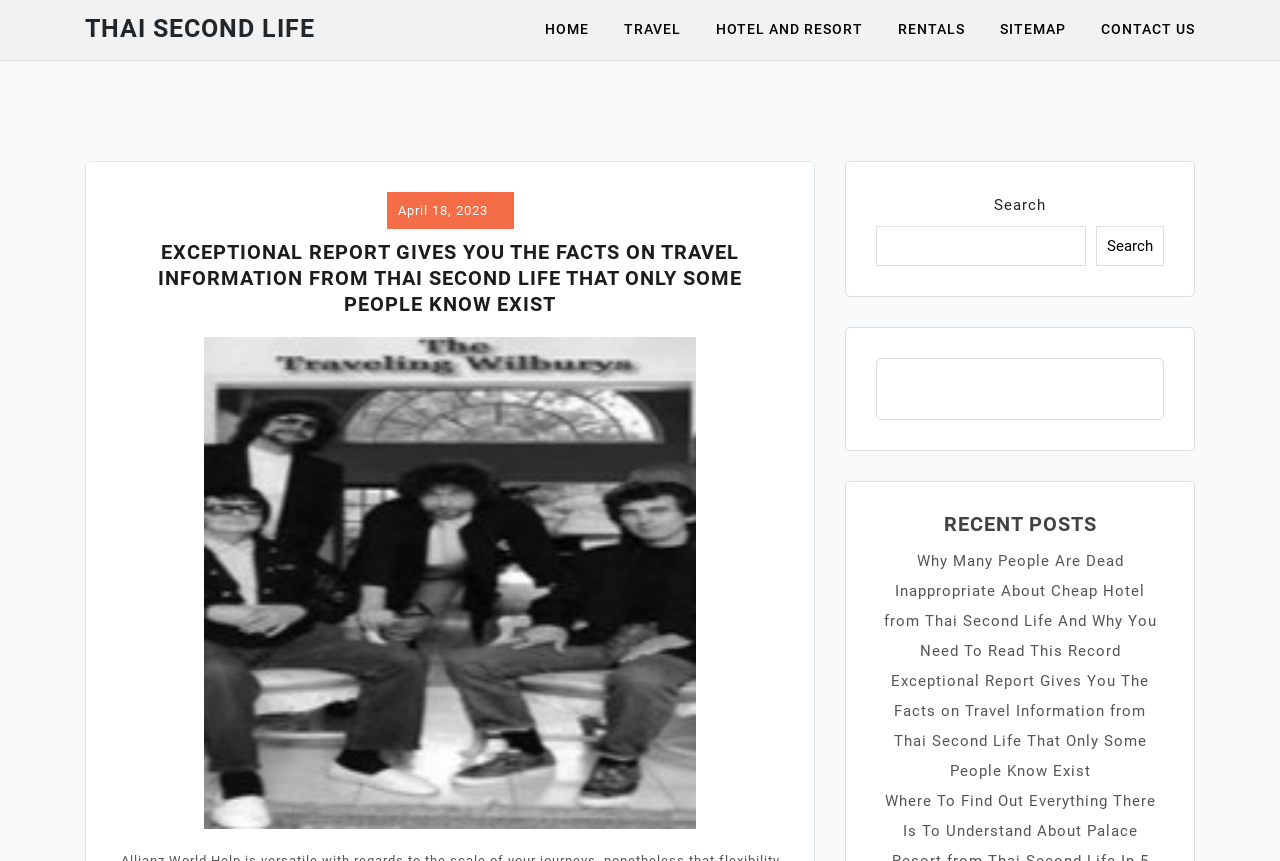Please find the bounding box coordinates of the clickable region needed to complete the following instruction: "View the 'TRAVEL' page". The bounding box coordinates must consist of four float numbers between 0 and 1, i.e., [left, top, right, bottom].

[0.488, 0.0, 0.552, 0.07]